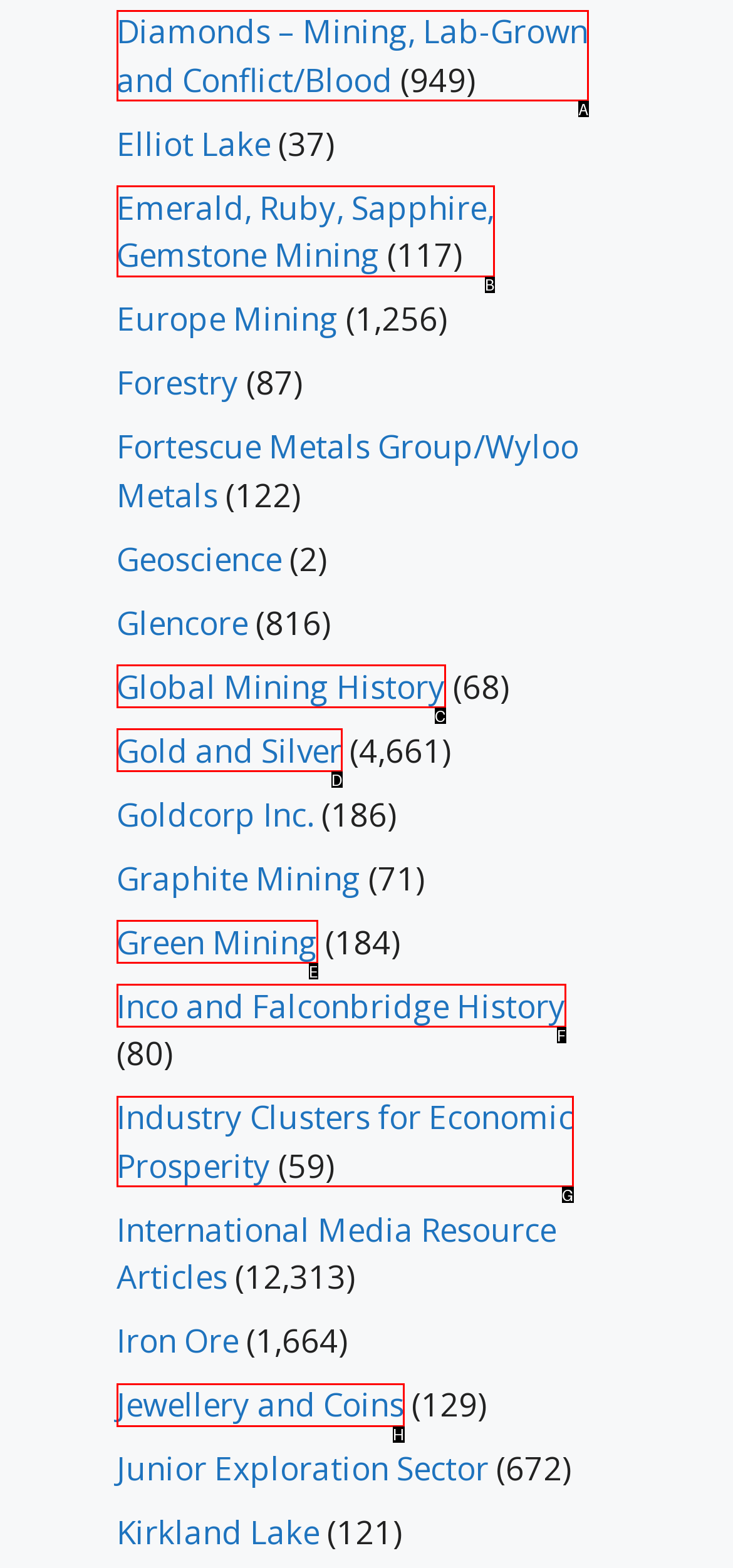Tell me which one HTML element best matches the description: Gold and Silver Answer with the option's letter from the given choices directly.

D